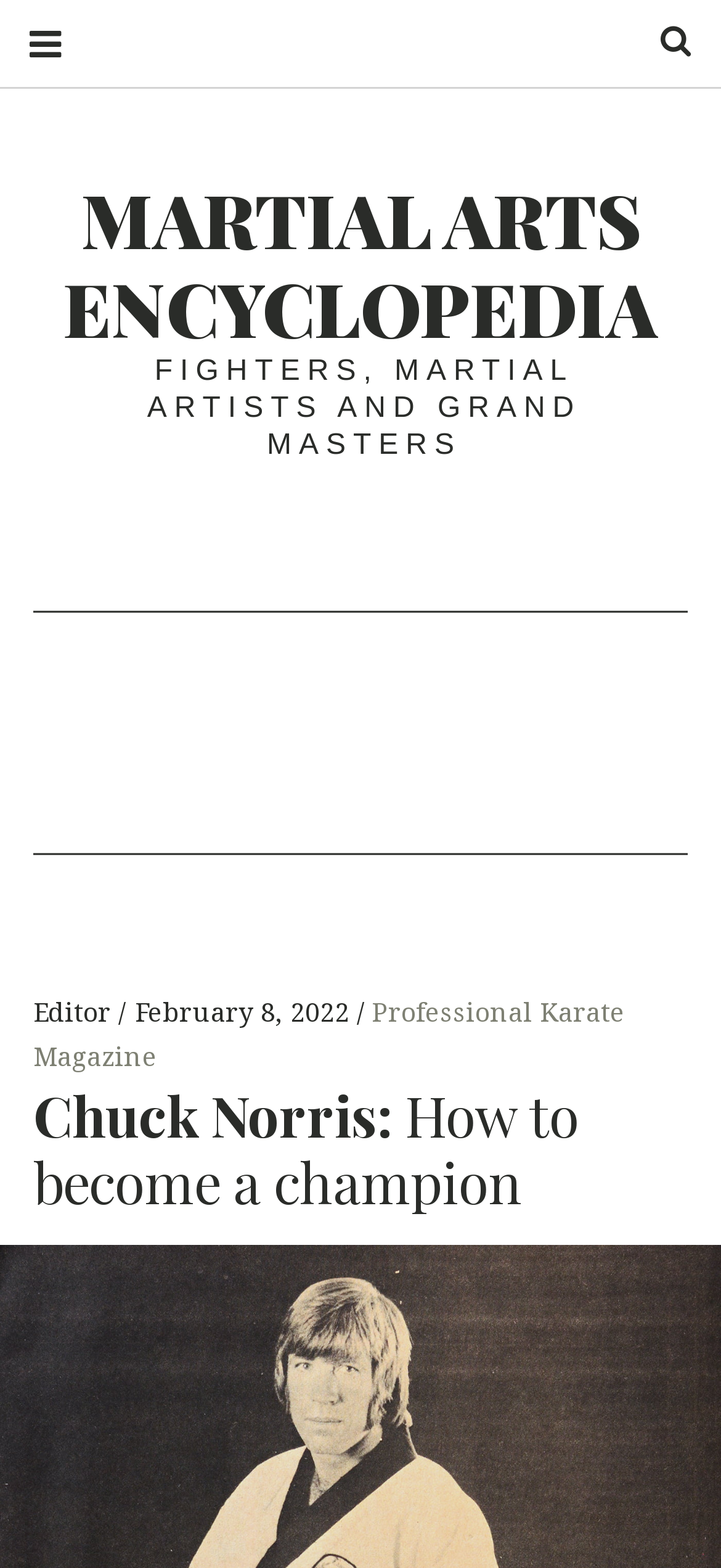Give a short answer to this question using one word or a phrase:
What is the topic of the article?

Chuck Norris